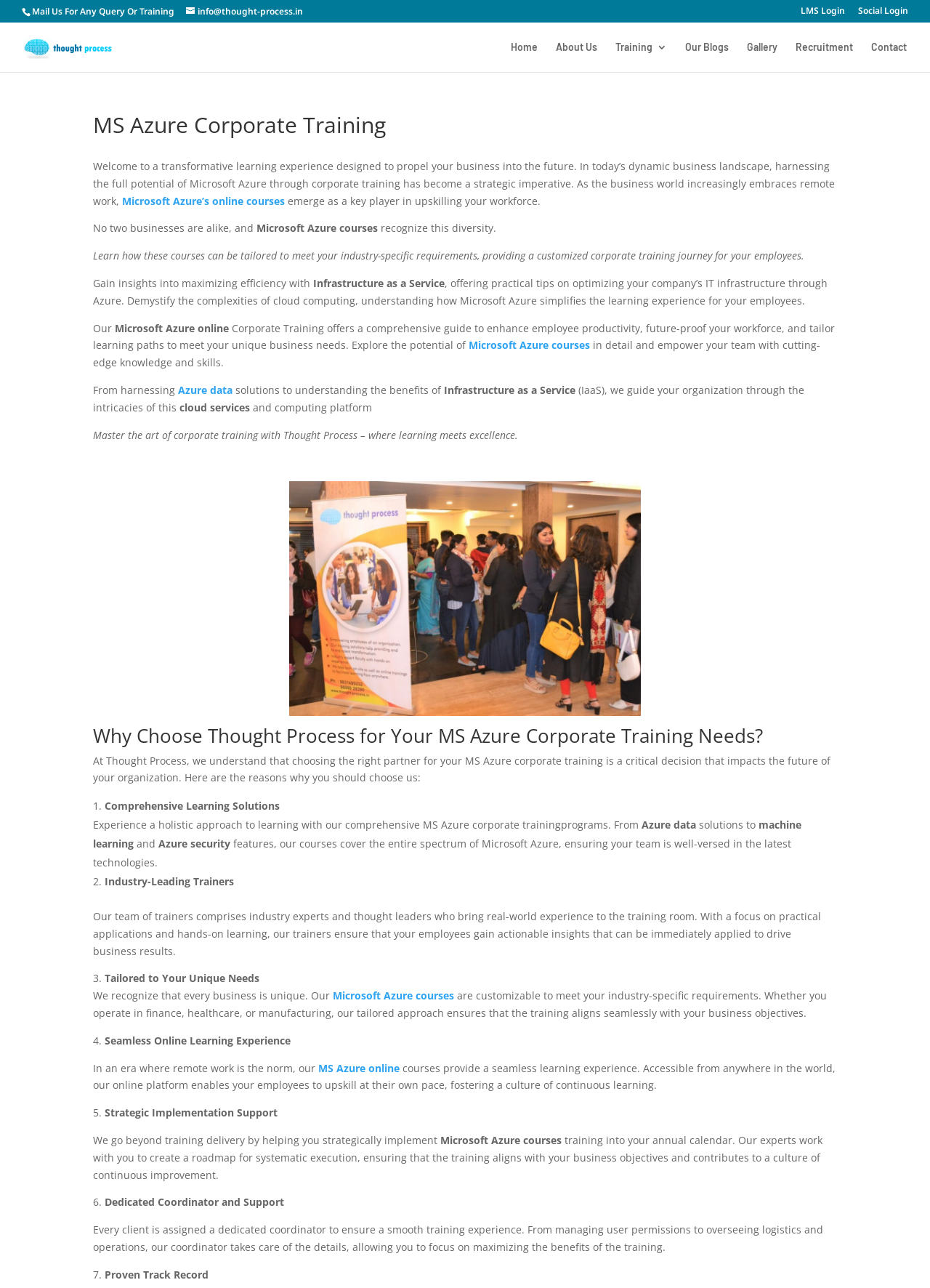Please study the image and answer the question comprehensively:
What is the company name mentioned on the webpage?

The company name 'Thought Process' is mentioned on the webpage, which is a soft skill and IT company that provides MS Azure corporate training.